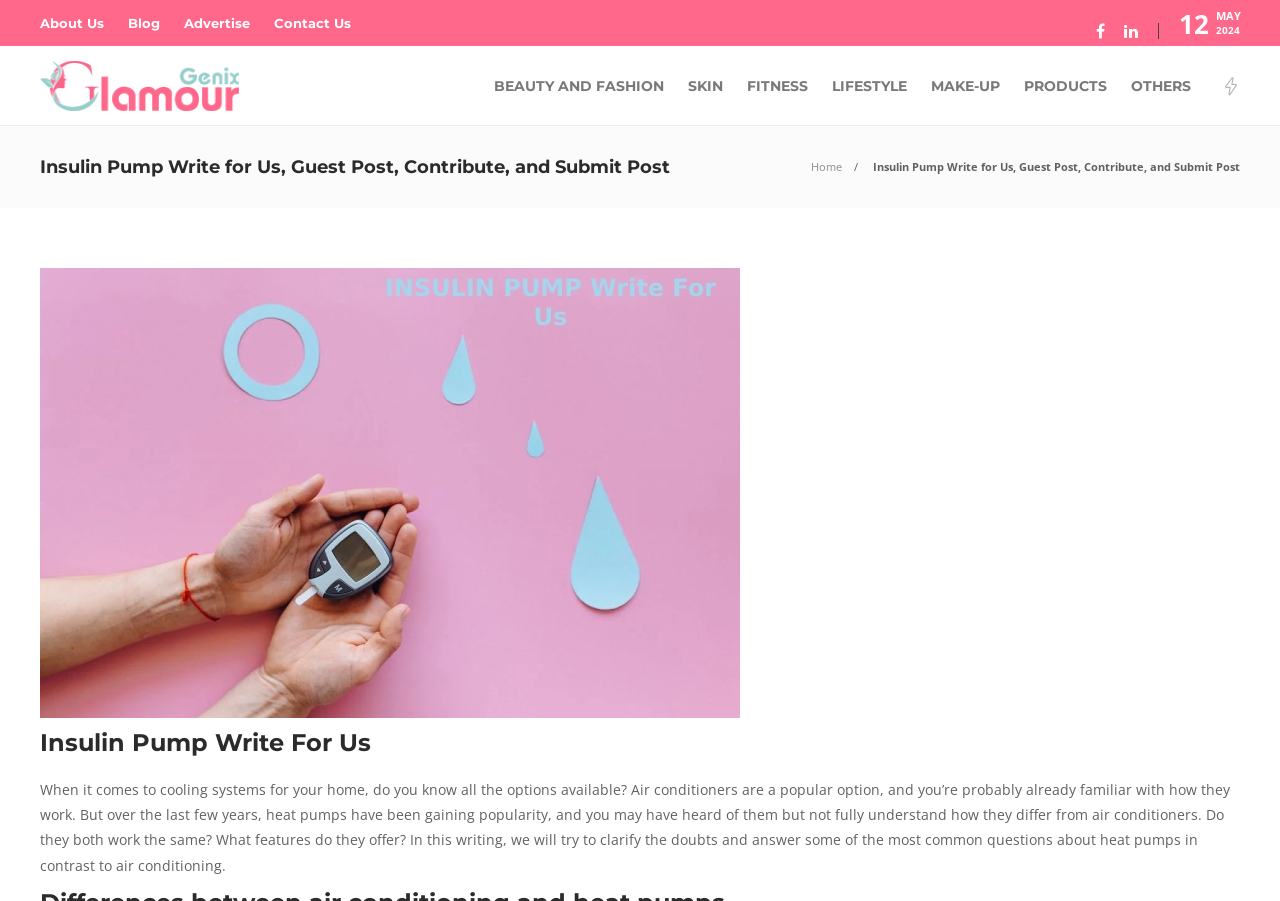Given the content of the image, can you provide a detailed answer to the question?
What is the date mentioned on this webpage?

The date mentioned on this webpage is MAY 12, 2024, which is displayed in the top-right corner of the webpage.